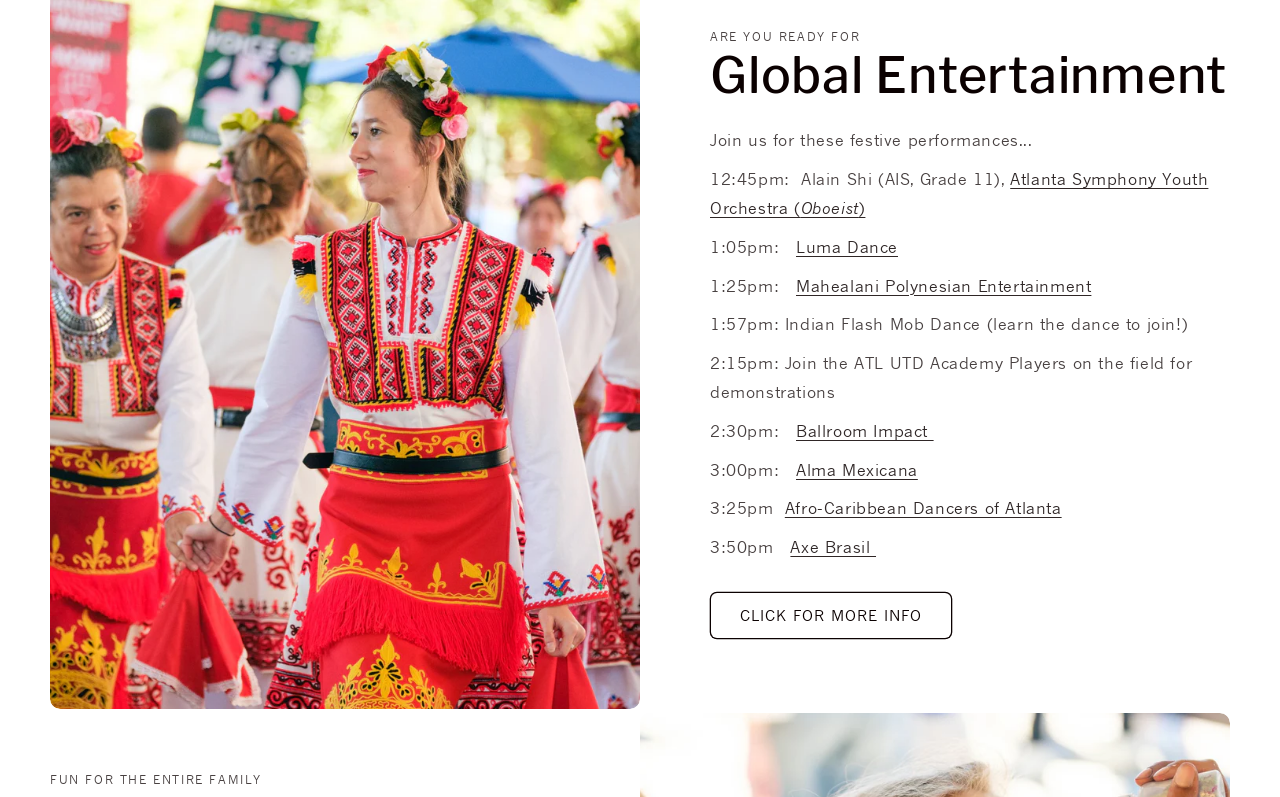Please mark the clickable region by giving the bounding box coordinates needed to complete this instruction: "Discover Mahealani Polynesian Entertainment".

[0.622, 0.346, 0.853, 0.371]